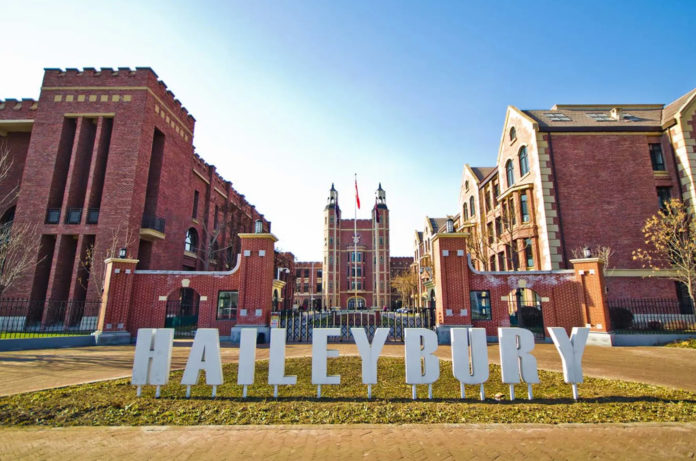Give a detailed account of everything present in the image.

The image showcases the striking facade of Haileybury, an educational institution known for its distinguished architecture. Prominently displayed in the foreground is a large, modern sign spelling out "HAILEYBURY," which stands against a backdrop of the school's impressive brick buildings characterized by intricate detailing and tall, imposing towers. The sunlight illuminates the scene, enhancing the rich red tones of the brickwork and creating a bright, inviting atmosphere. The surrounding landscape features neatly maintained greenery, typical of educational campuses, contributing to a tranquil, scholarly environment. This setting reflects Haileybury's commitment to blending tradition with contemporary educational values.